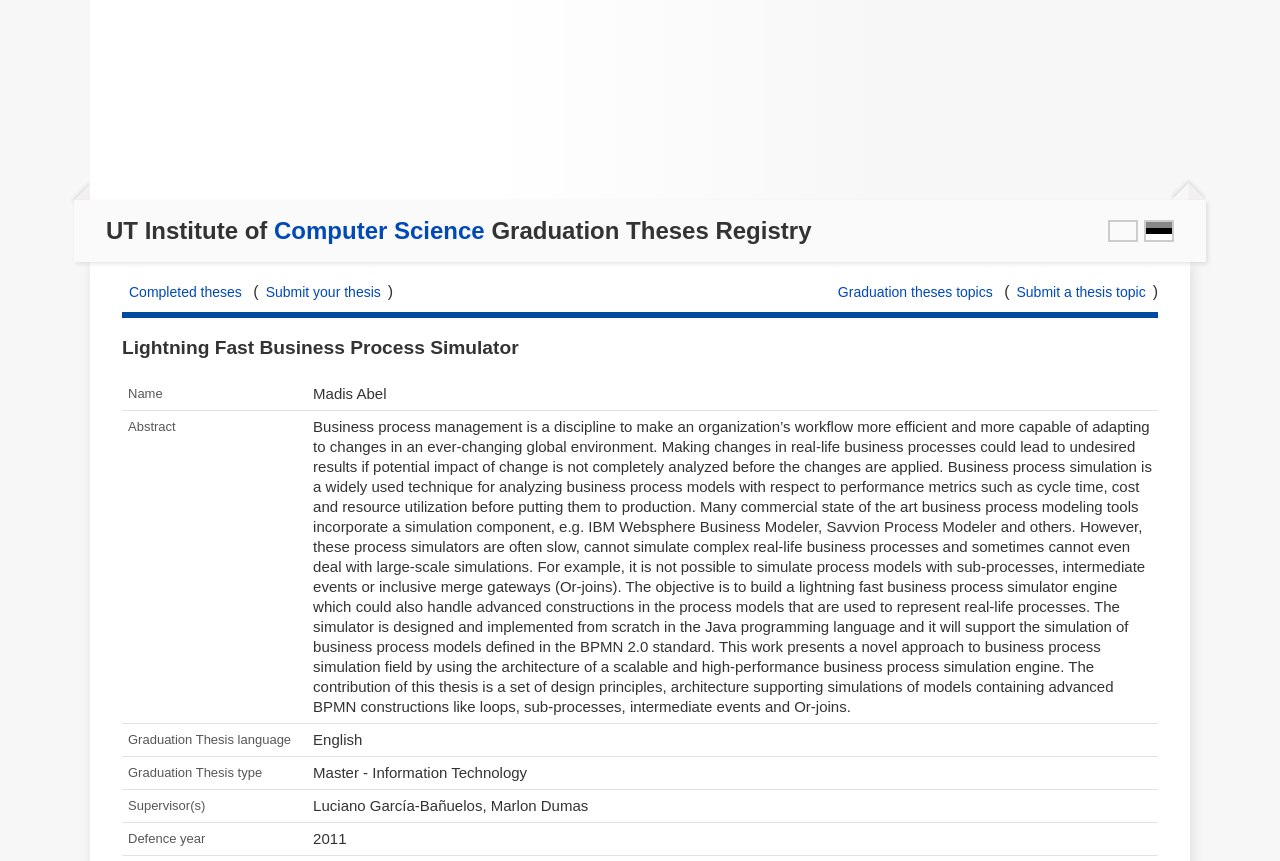What is the language of the graduation thesis?
Answer the question with a single word or phrase derived from the image.

English